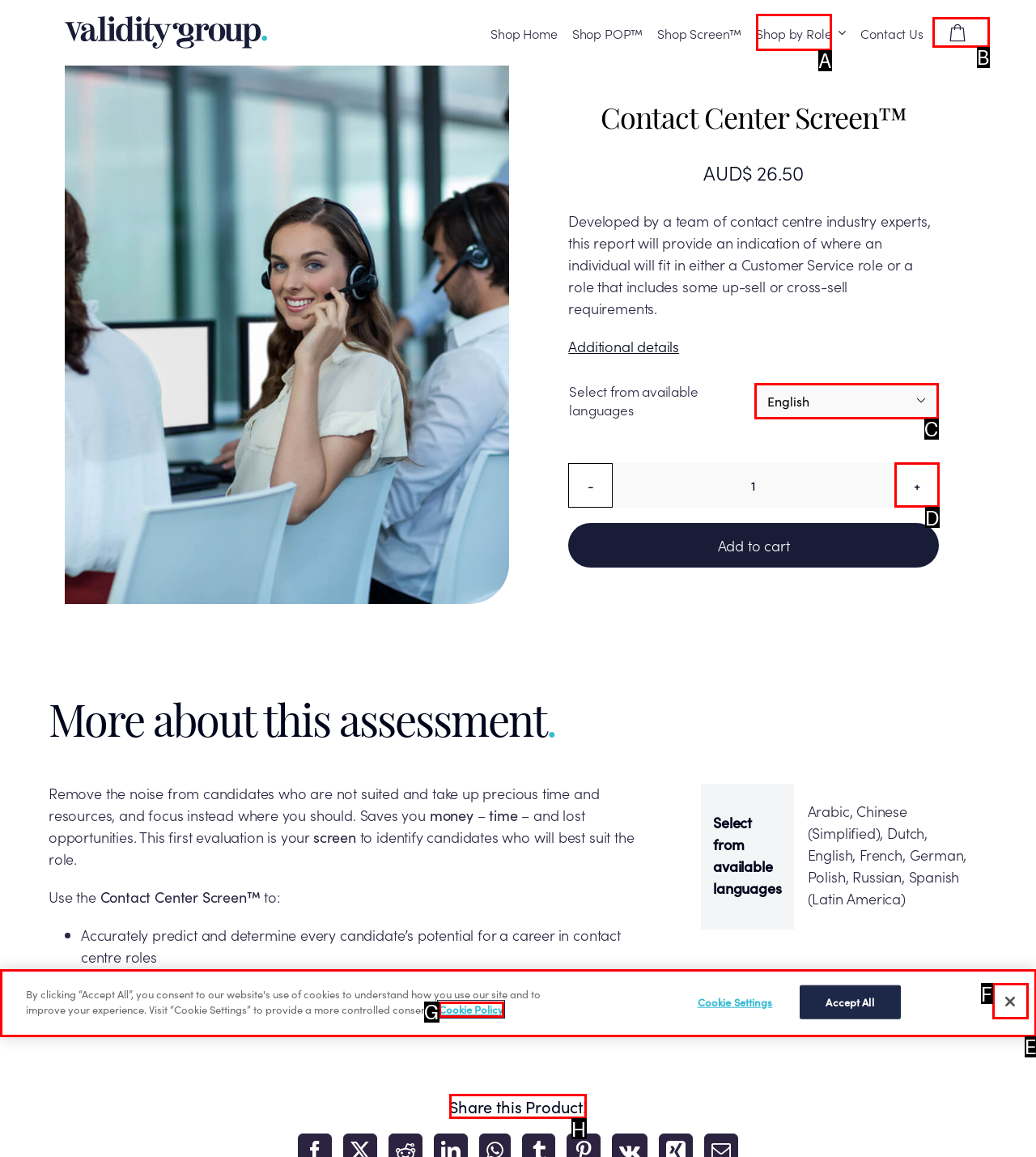Select the letter of the element you need to click to complete this task: Click the 'Share this Product!' link
Answer using the letter from the specified choices.

H